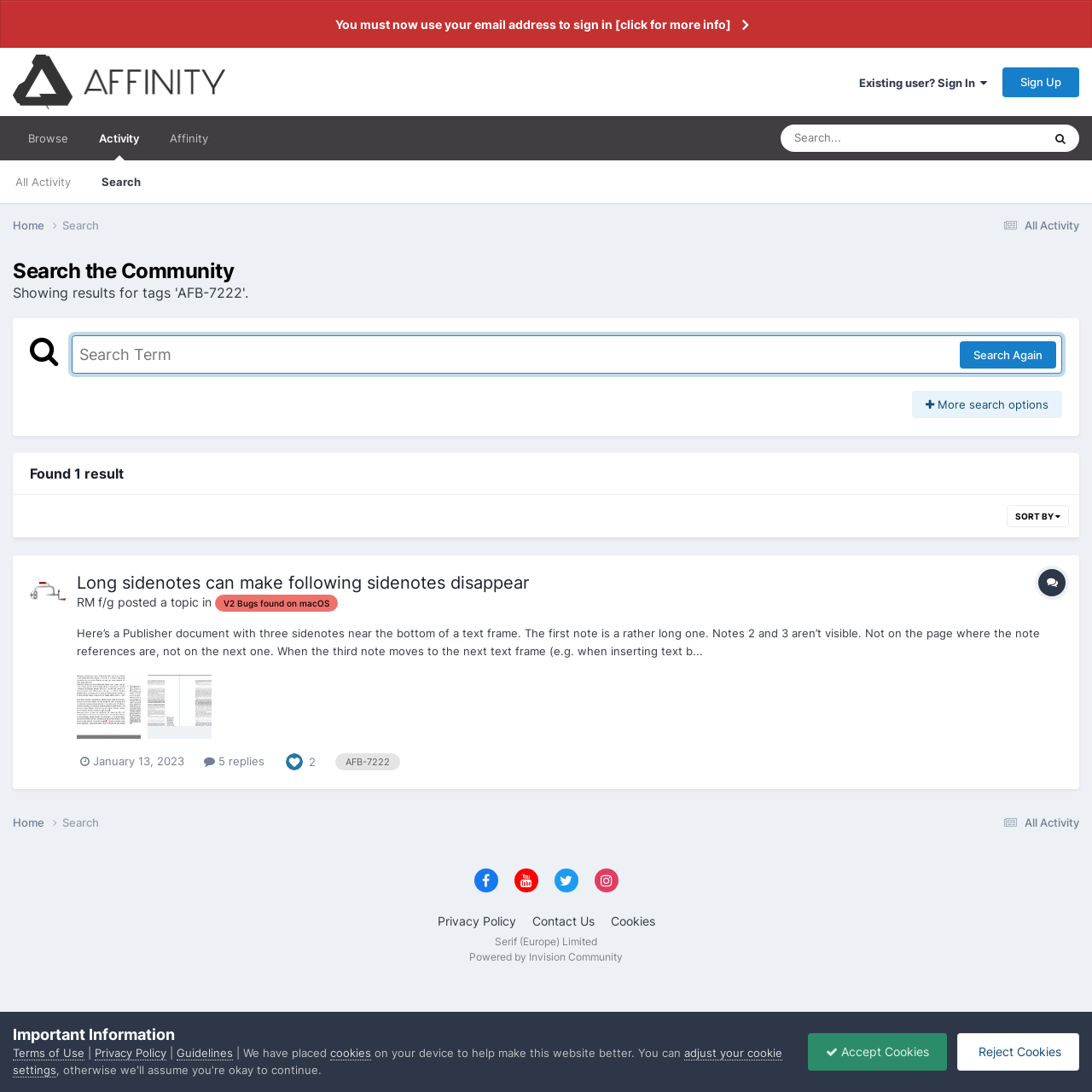Locate the heading on the webpage and return its text.

Search the Community